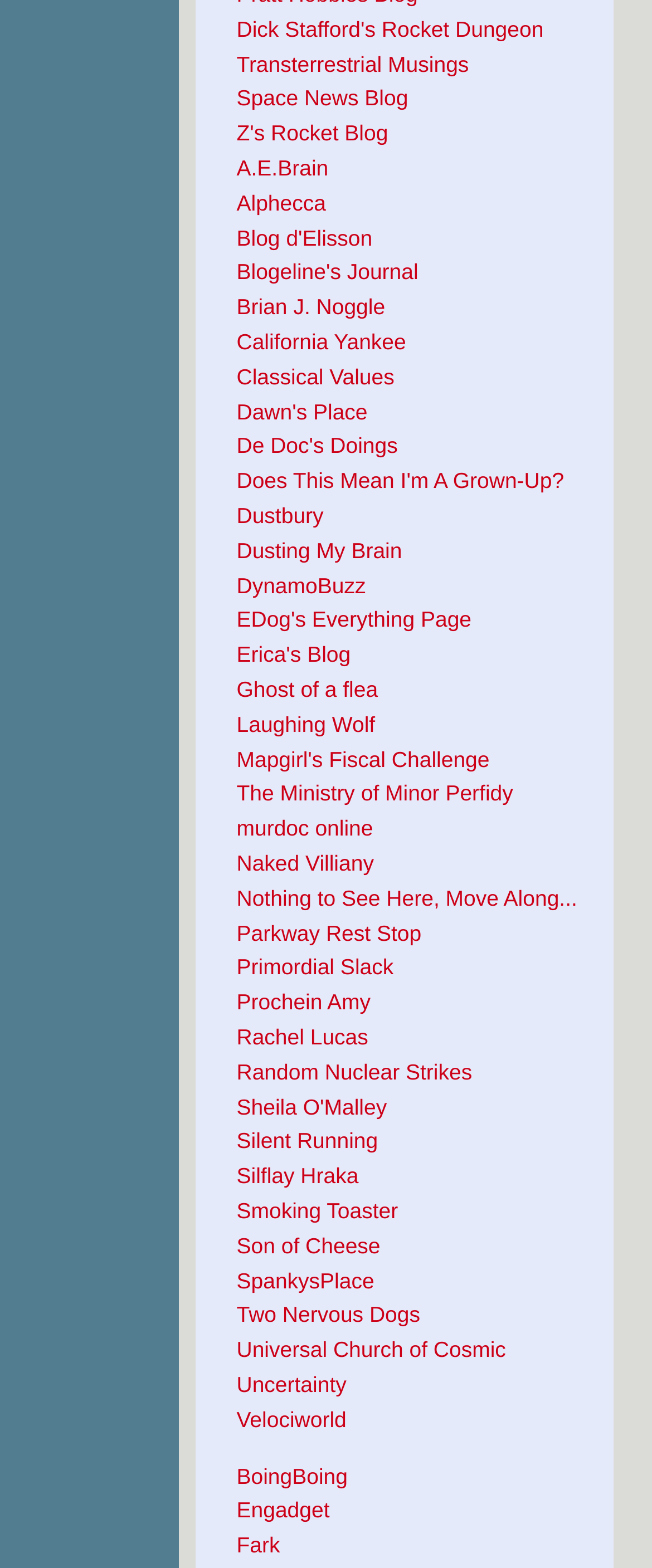Identify the bounding box coordinates for the region of the element that should be clicked to carry out the instruction: "Go to A.E.Brain". The bounding box coordinates should be four float numbers between 0 and 1, i.e., [left, top, right, bottom].

[0.363, 0.099, 0.504, 0.115]